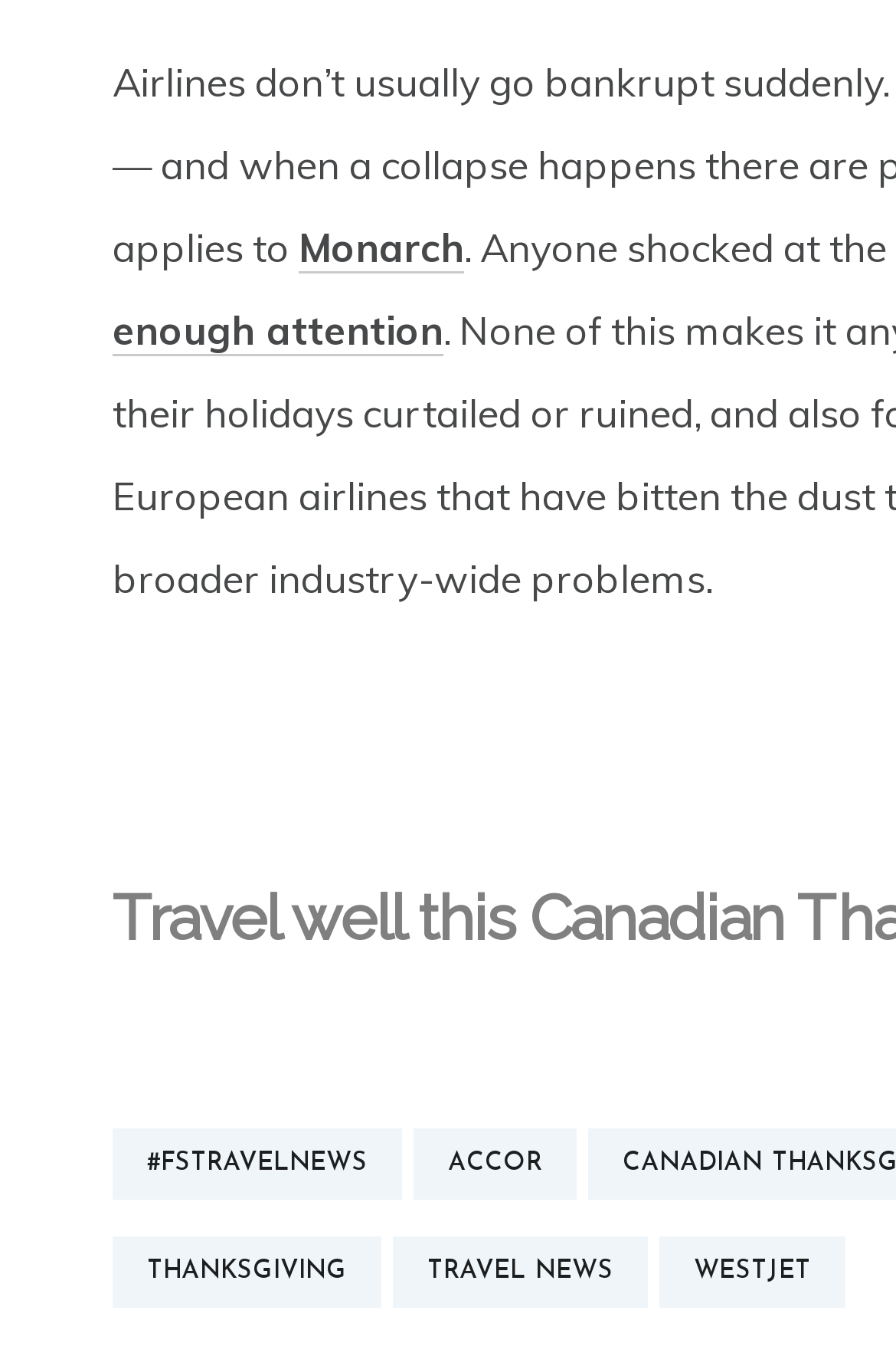Please provide the bounding box coordinate of the region that matches the element description: #FSTravelNEWS. Coordinates should be in the format (top-left x, top-left y, bottom-right x, bottom-right y) and all values should be between 0 and 1.

[0.126, 0.825, 0.449, 0.877]